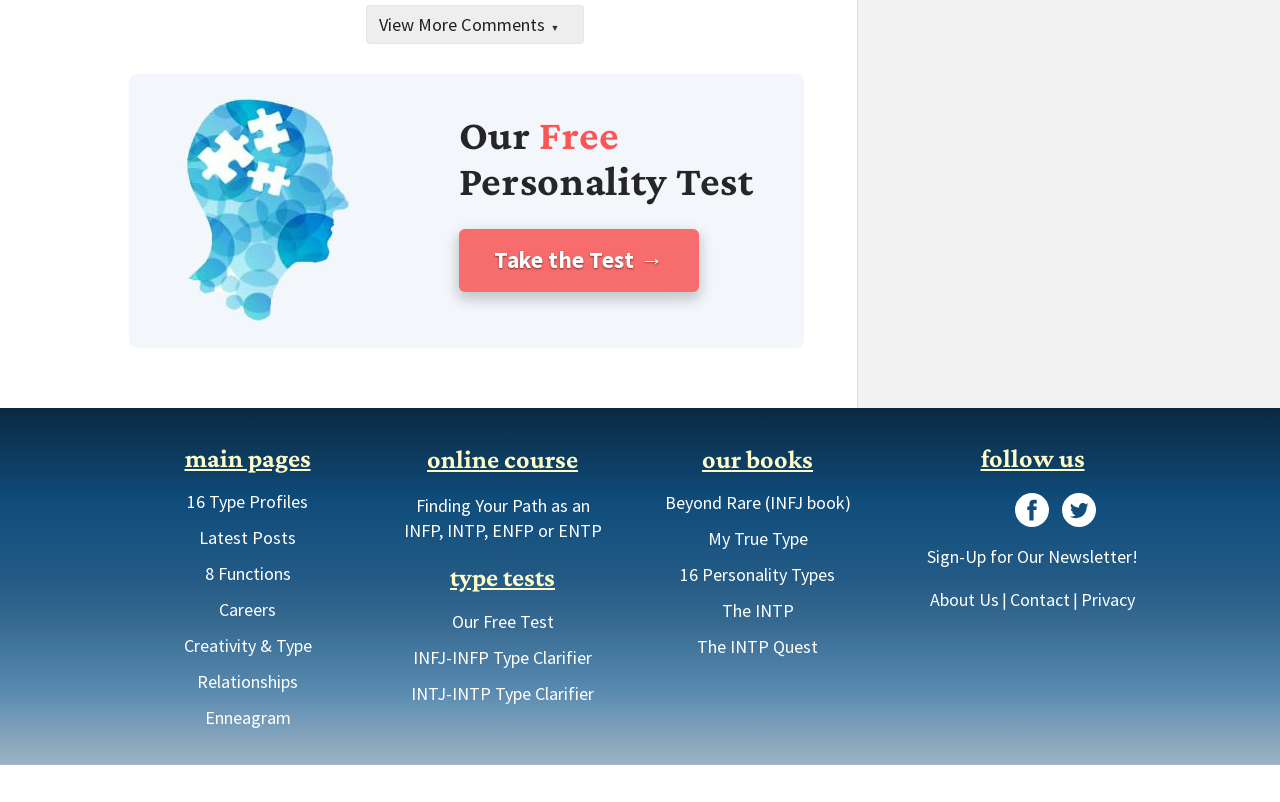What is the name of the book mentioned on the webpage?
From the details in the image, provide a complete and detailed answer to the question.

I found the link to the book 'Beyond Rare (INFJ book)' which suggests that the book is titled 'Beyond Rare'.